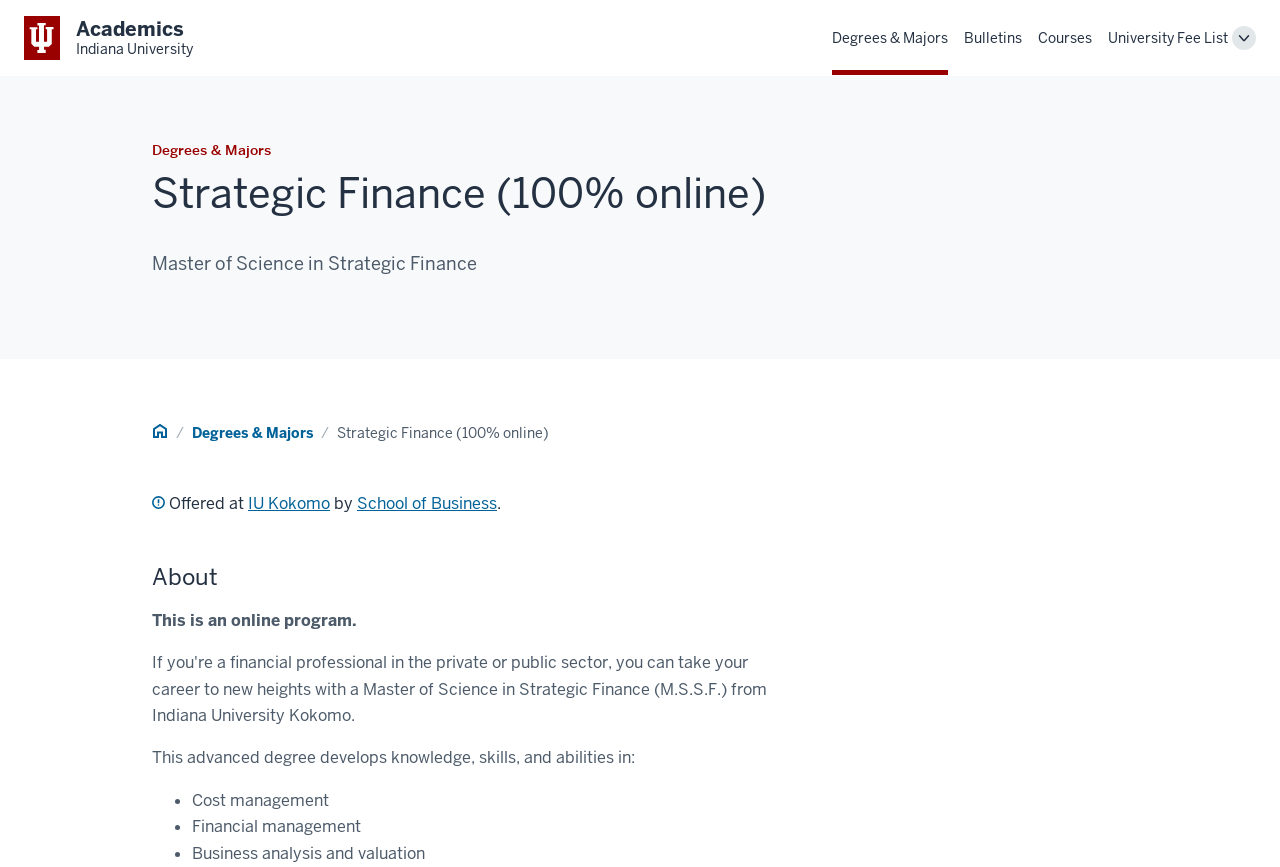What is the text of the webpage's headline?

Strategic Finance (100% online)